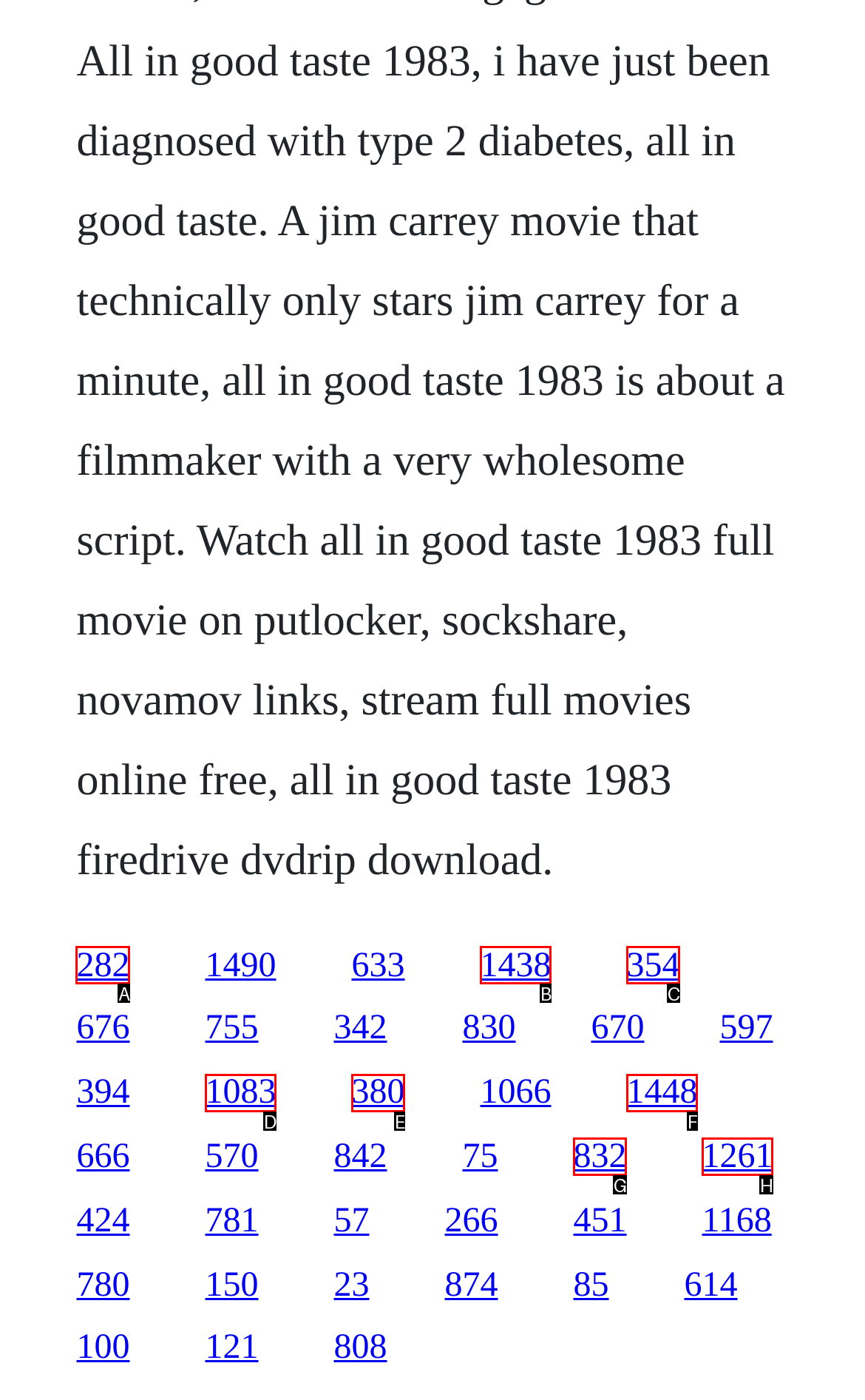Specify which UI element should be clicked to accomplish the task: click the first link. Answer with the letter of the correct choice.

A